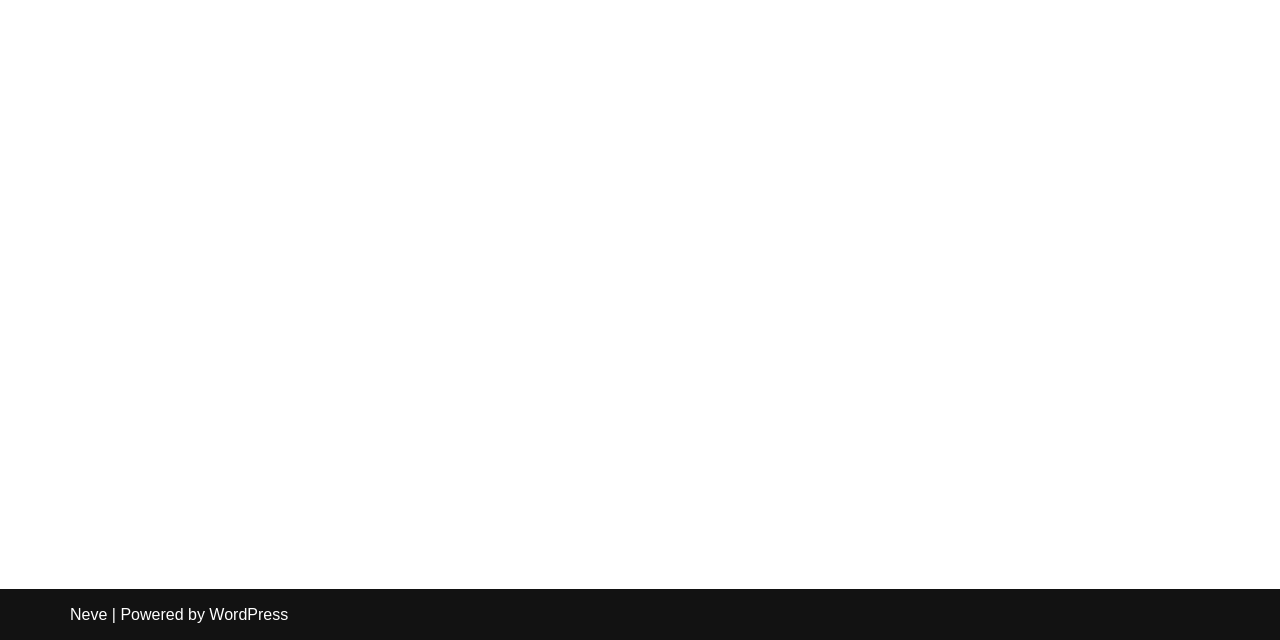Determine the bounding box coordinates for the UI element matching this description: "WordPress".

[0.164, 0.947, 0.225, 0.973]